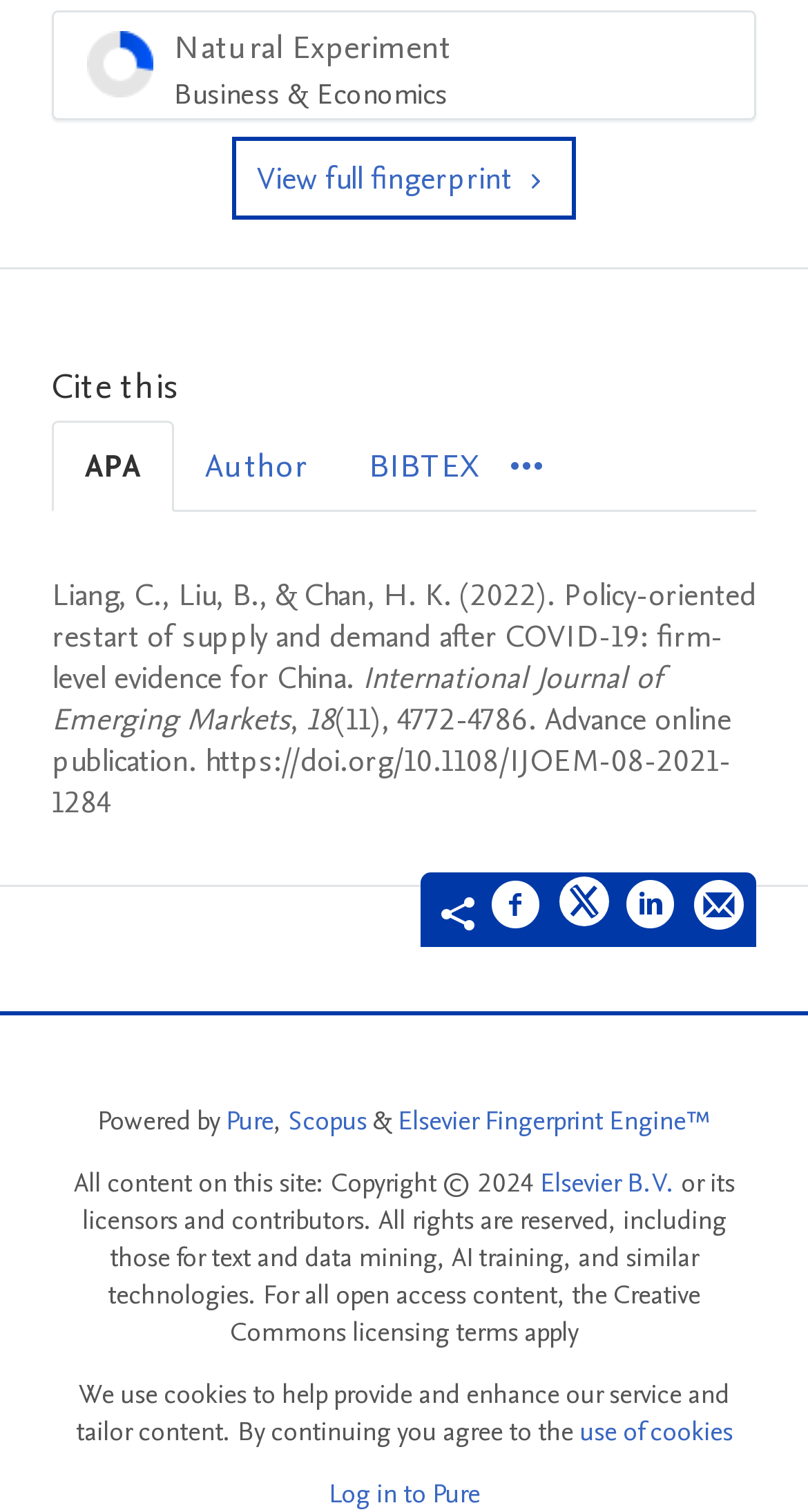Find the bounding box coordinates for the HTML element specified by: "Elsevier B.V.".

[0.668, 0.77, 0.835, 0.795]